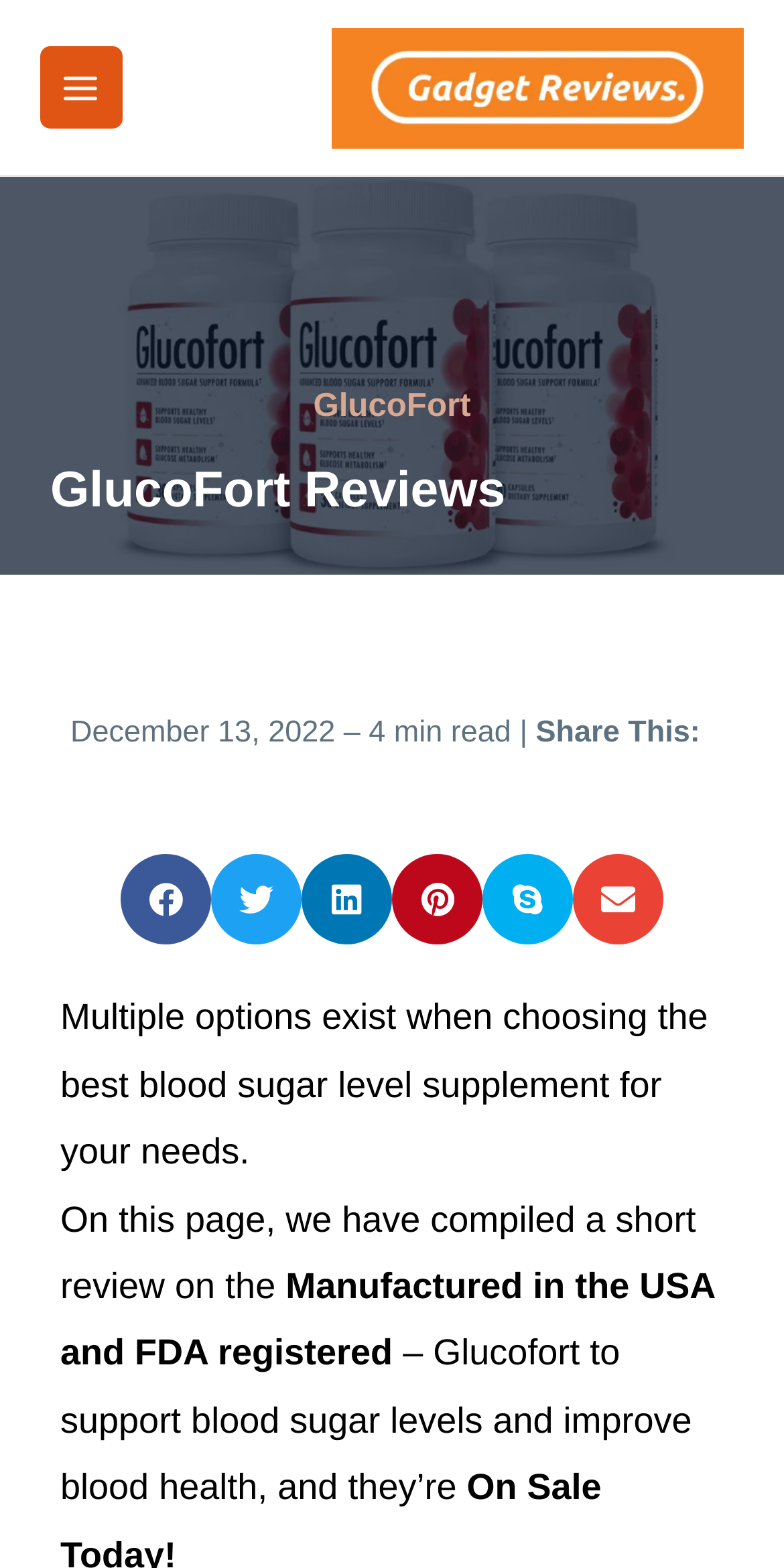How many social media platforms can you share the article on?
Please answer the question with a detailed response using the information from the screenshot.

I counted the number of social media sharing buttons available on the webpage, which are 'Share on facebook', 'Share on twitter', 'Share on linkedin', 'Share on pinterest', 'Share on skype', and 'Share on email'.